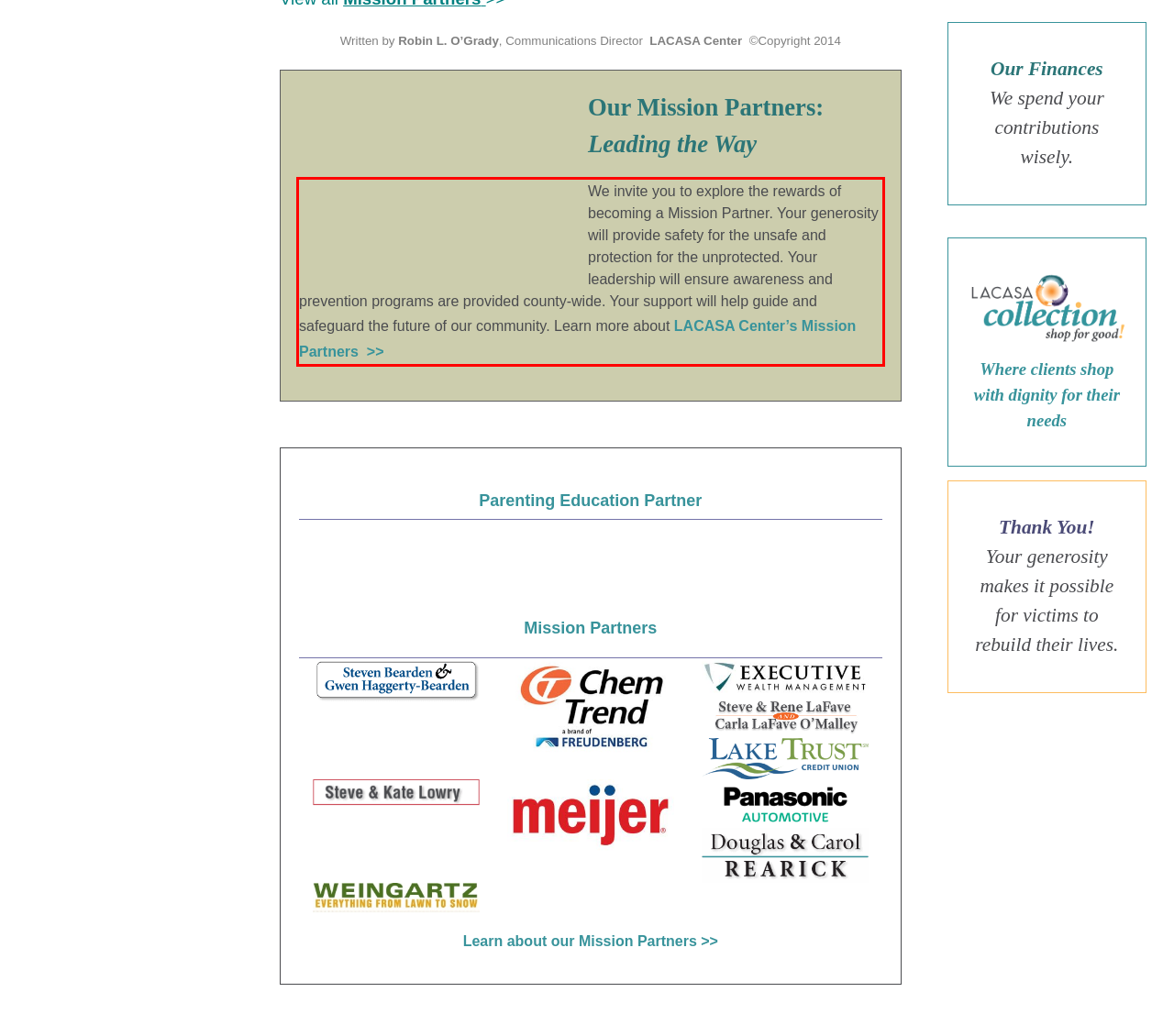Review the webpage screenshot provided, and perform OCR to extract the text from the red bounding box.

We invite you to explore the rewards of becoming a Mission Partner. Your generosity will provide safety for the unsafe and protection for the unprotected. Your leadership will ensure awareness and prevention programs are provided county-wide. Your support will help guide and safeguard the future of our community. Learn more about LACASA Center’s Mission Partners >>